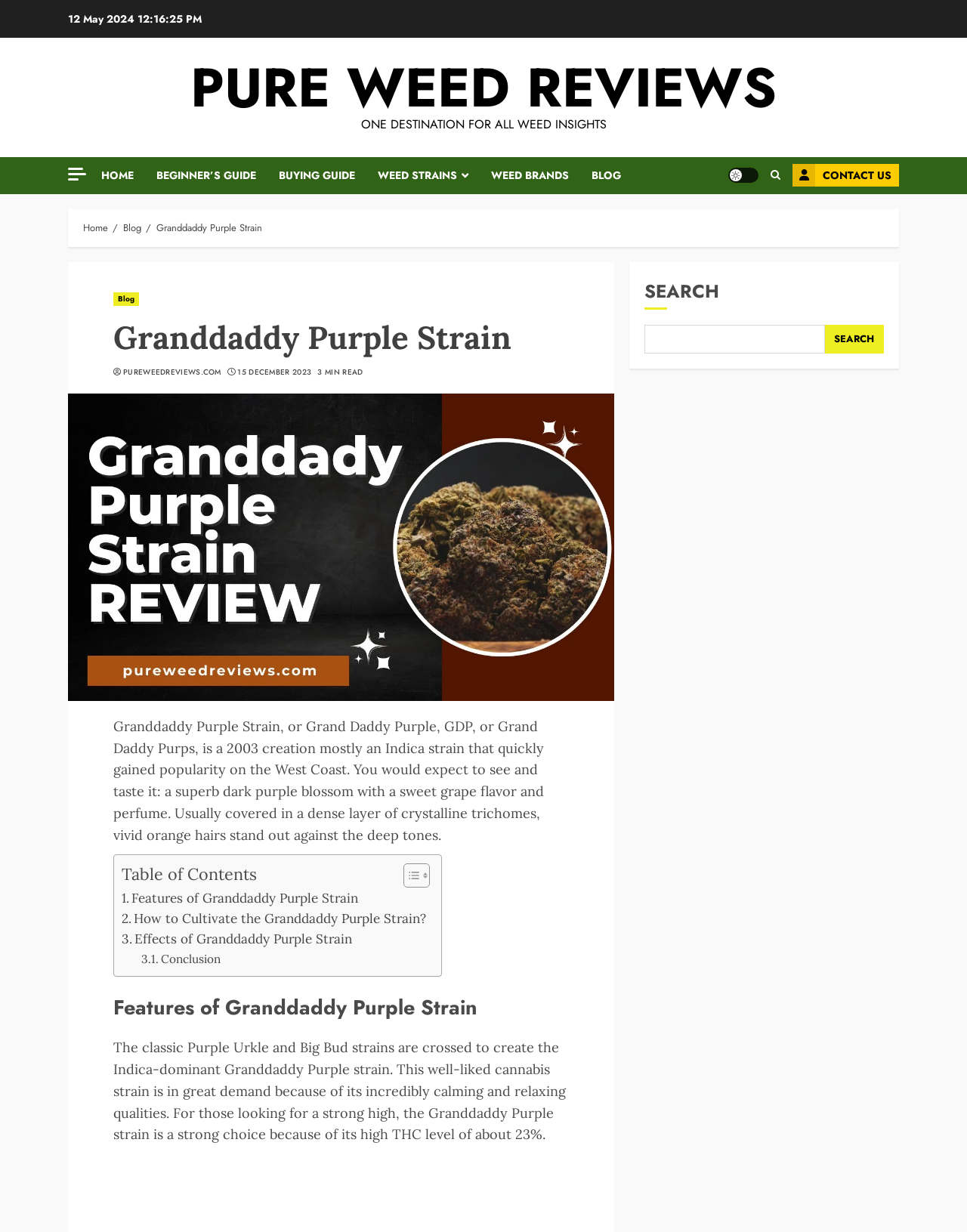Please locate the bounding box coordinates of the element that should be clicked to achieve the given instruction: "Search for a keyword".

[0.667, 0.264, 0.853, 0.287]